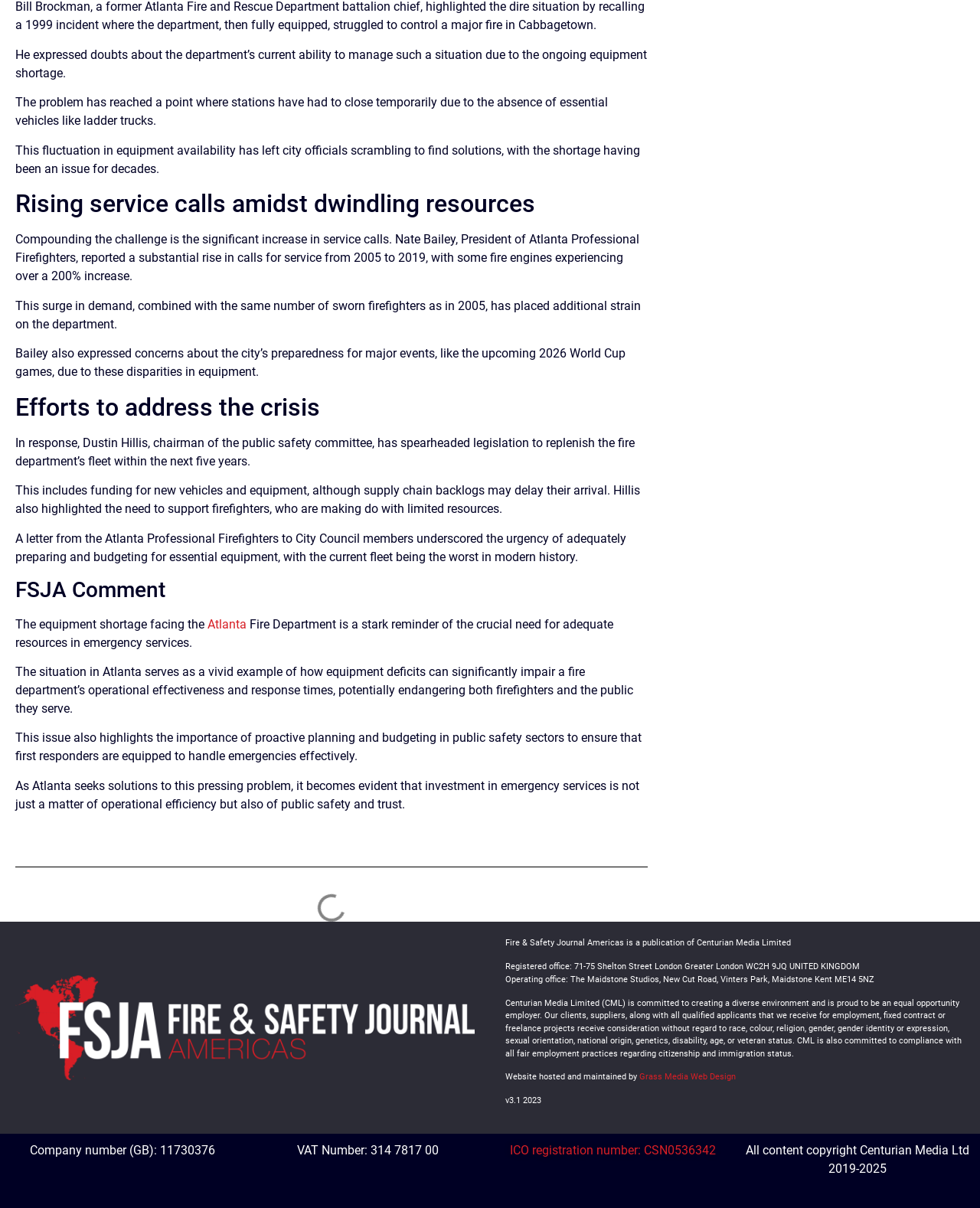Find the bounding box of the UI element described as: "Atlanta". The bounding box coordinates should be given as four float values between 0 and 1, i.e., [left, top, right, bottom].

[0.212, 0.511, 0.255, 0.523]